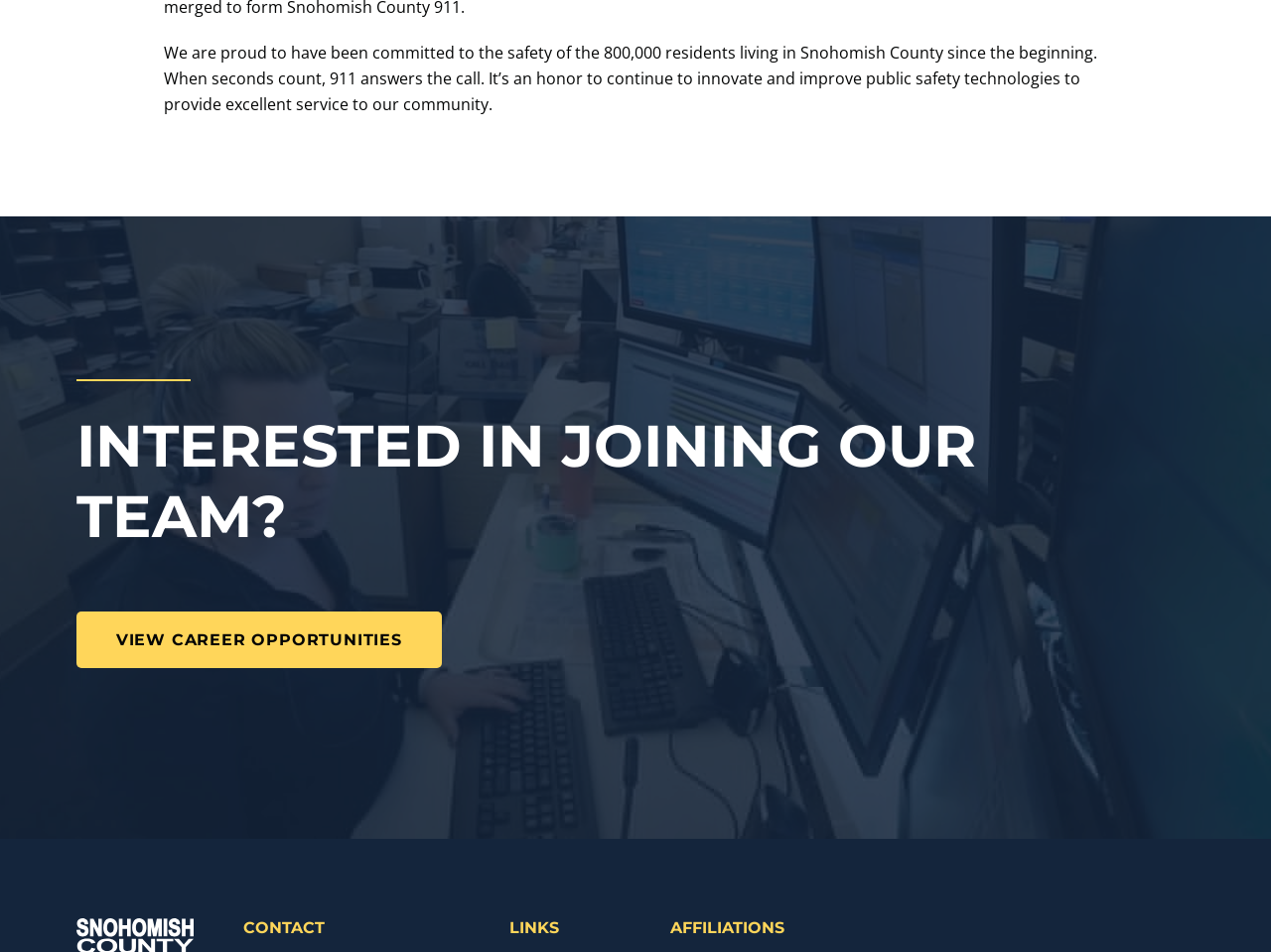Determine the bounding box of the UI component based on this description: "title="Snohomish County 911"". The bounding box coordinates should be four float values between 0 and 1, i.e., [left, top, right, bottom].

[0.06, 0.502, 0.152, 0.657]